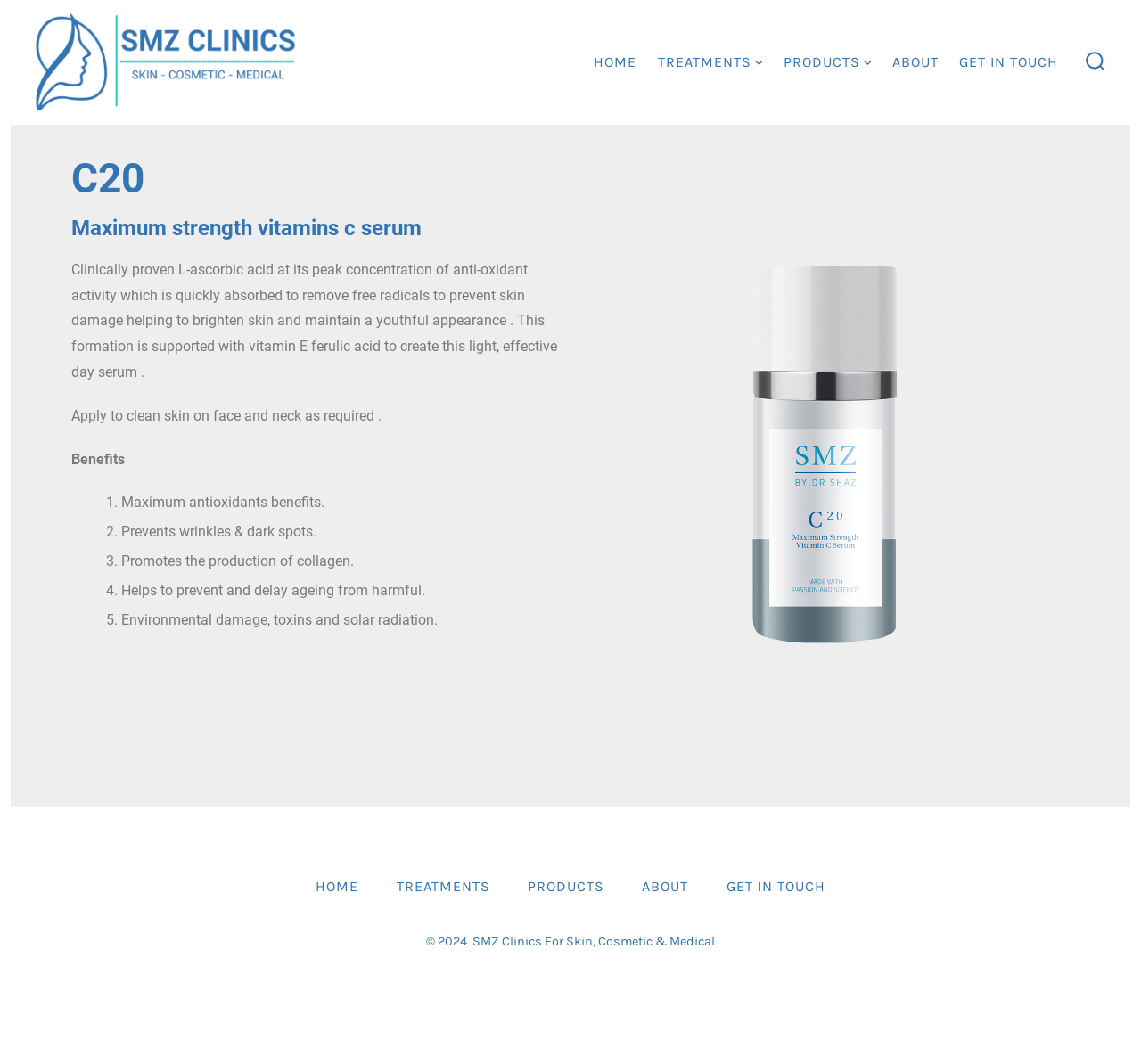Select the bounding box coordinates of the element I need to click to carry out the following instruction: "View TREATMENTS".

[0.576, 0.047, 0.668, 0.071]